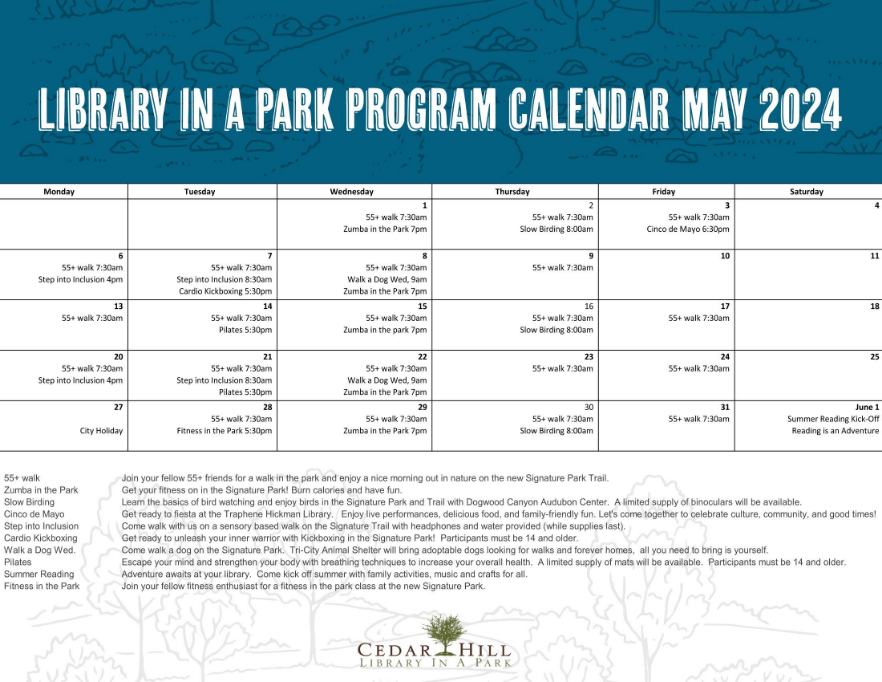Illustrate the image with a detailed and descriptive caption.

The image showcases the "Library in a Park Program Calendar" for May 2024, organized by Cedar Hill Library. The calendar highlights various activities scheduled throughout the month, focusing on programs for individuals aged 55 and older. Each day of the week features a different range of events, including morning walks, fitness classes, and special events like "Cinco de Mayo." Key activities highlighted include Zumba classes, Pilates, Cardio Kickboxing, and birdwatching sessions. The calendar also emphasizes community engagement and the enjoyment of nature in the Signature Park Trail area, encouraging participants to get active and socialize.